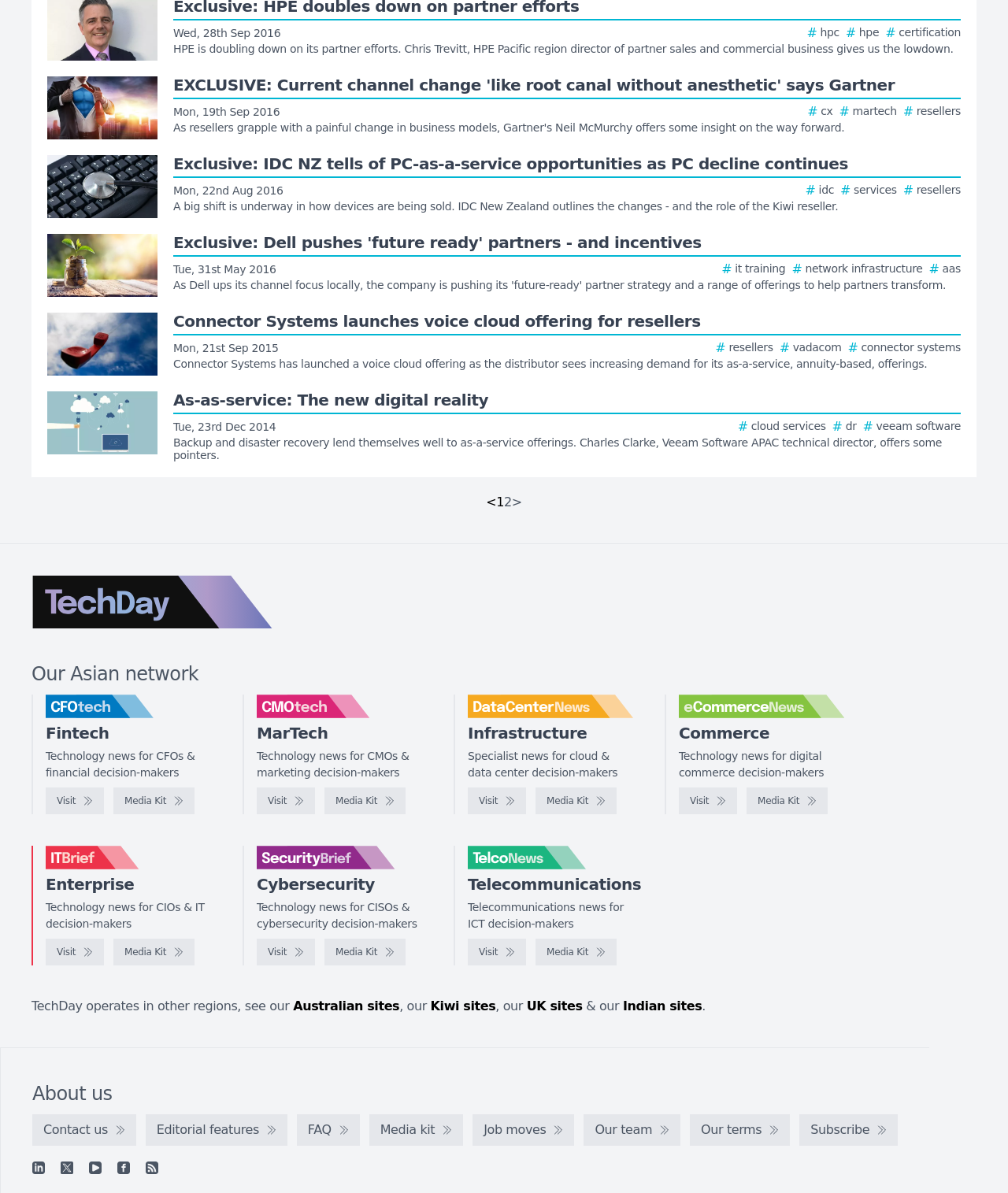Locate the bounding box coordinates of the element that should be clicked to fulfill the instruction: "Visit the CFOtech website".

[0.045, 0.582, 0.209, 0.602]